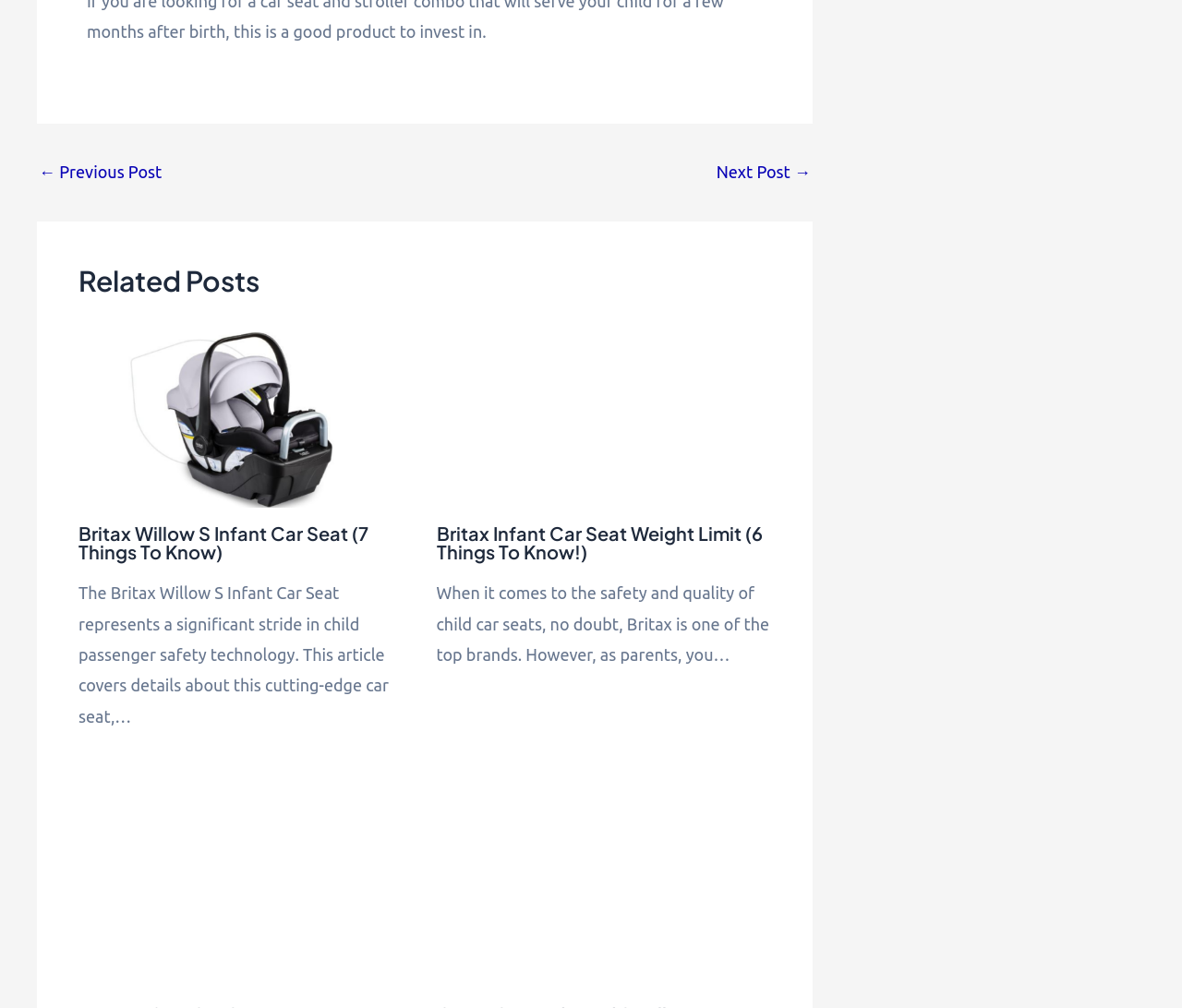Answer the following inquiry with a single word or phrase:
What is the purpose of the navigation section?

Post navigation